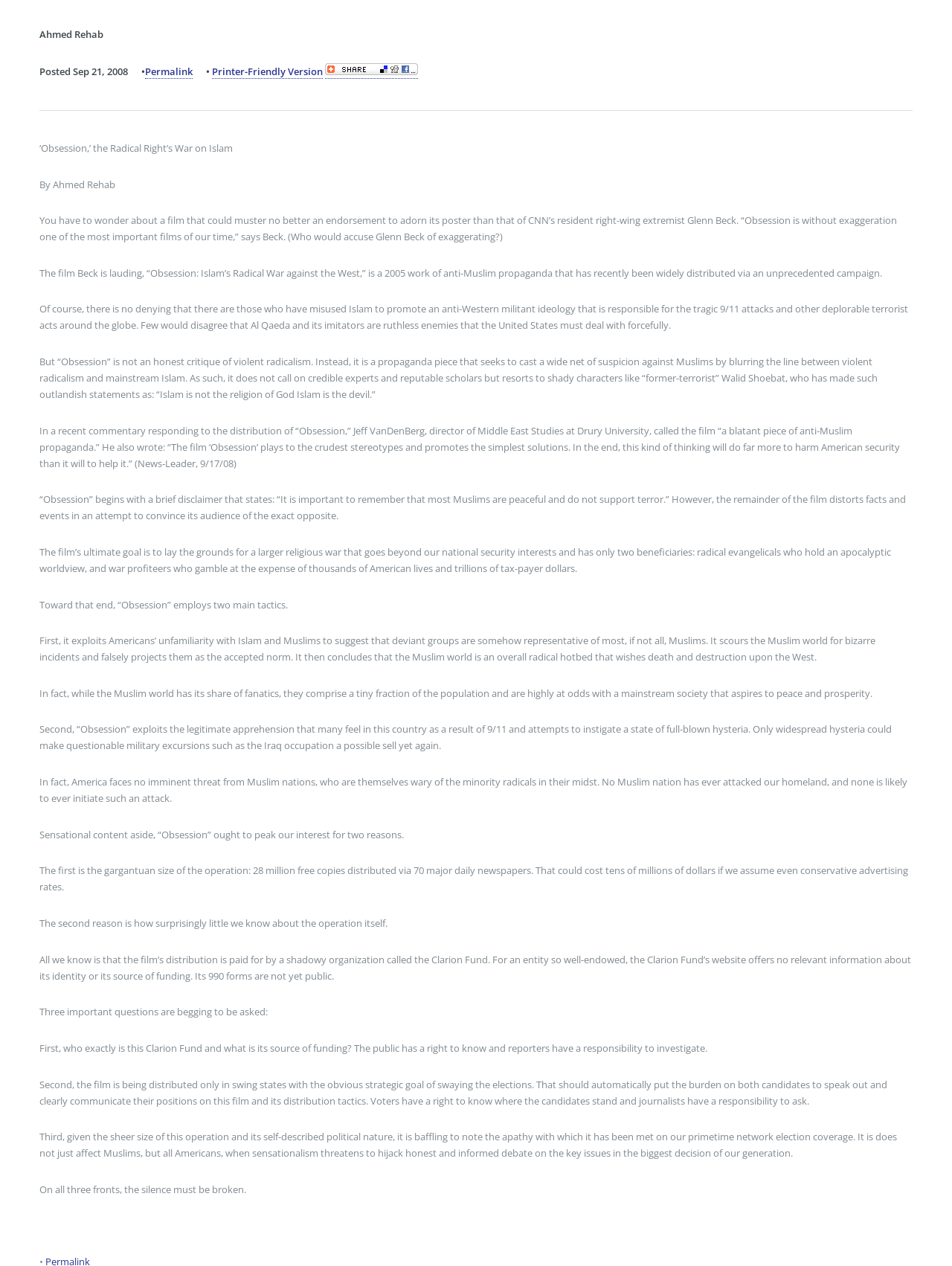Show the bounding box coordinates for the HTML element as described: "Permalink".

[0.153, 0.051, 0.203, 0.062]